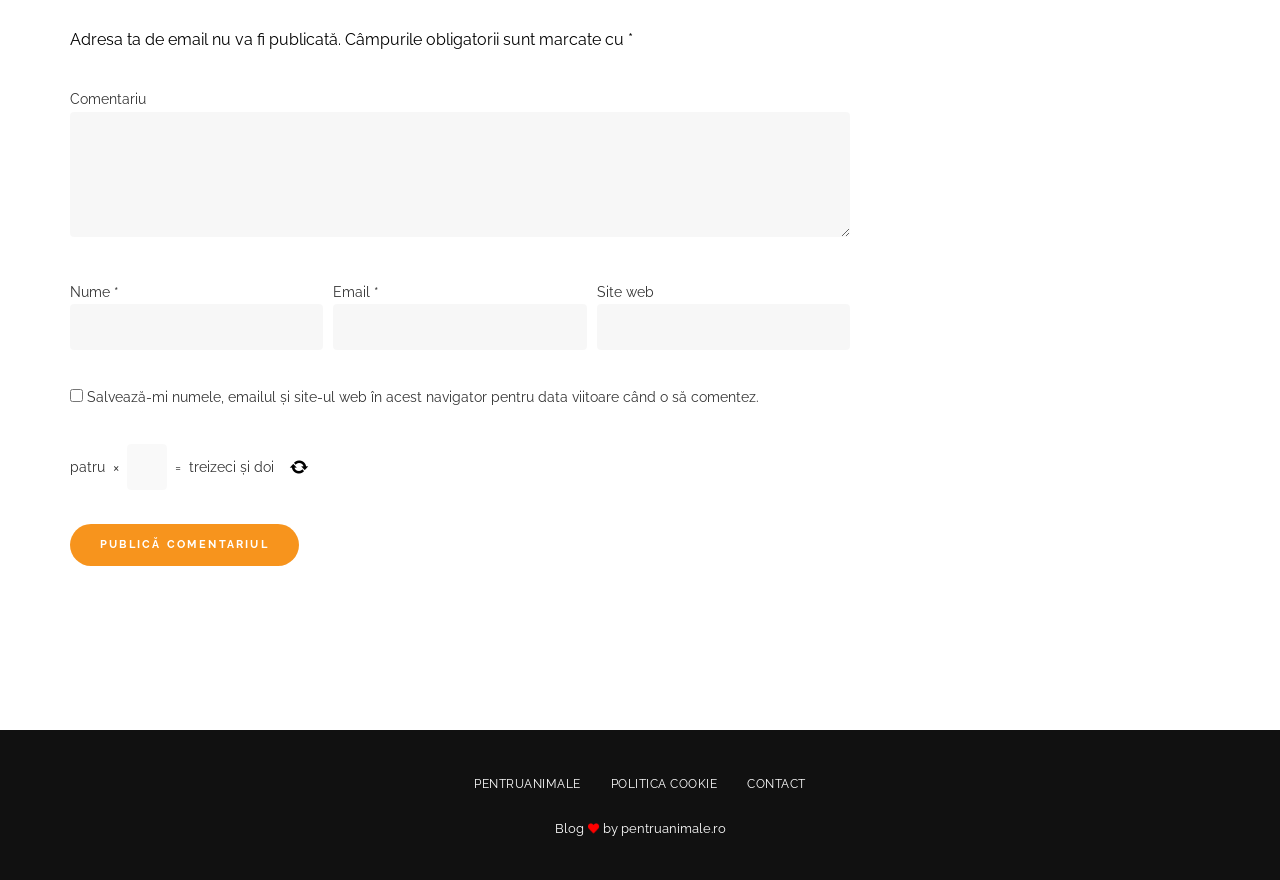Give a concise answer using only one word or phrase for this question:
How many input fields are required?

4